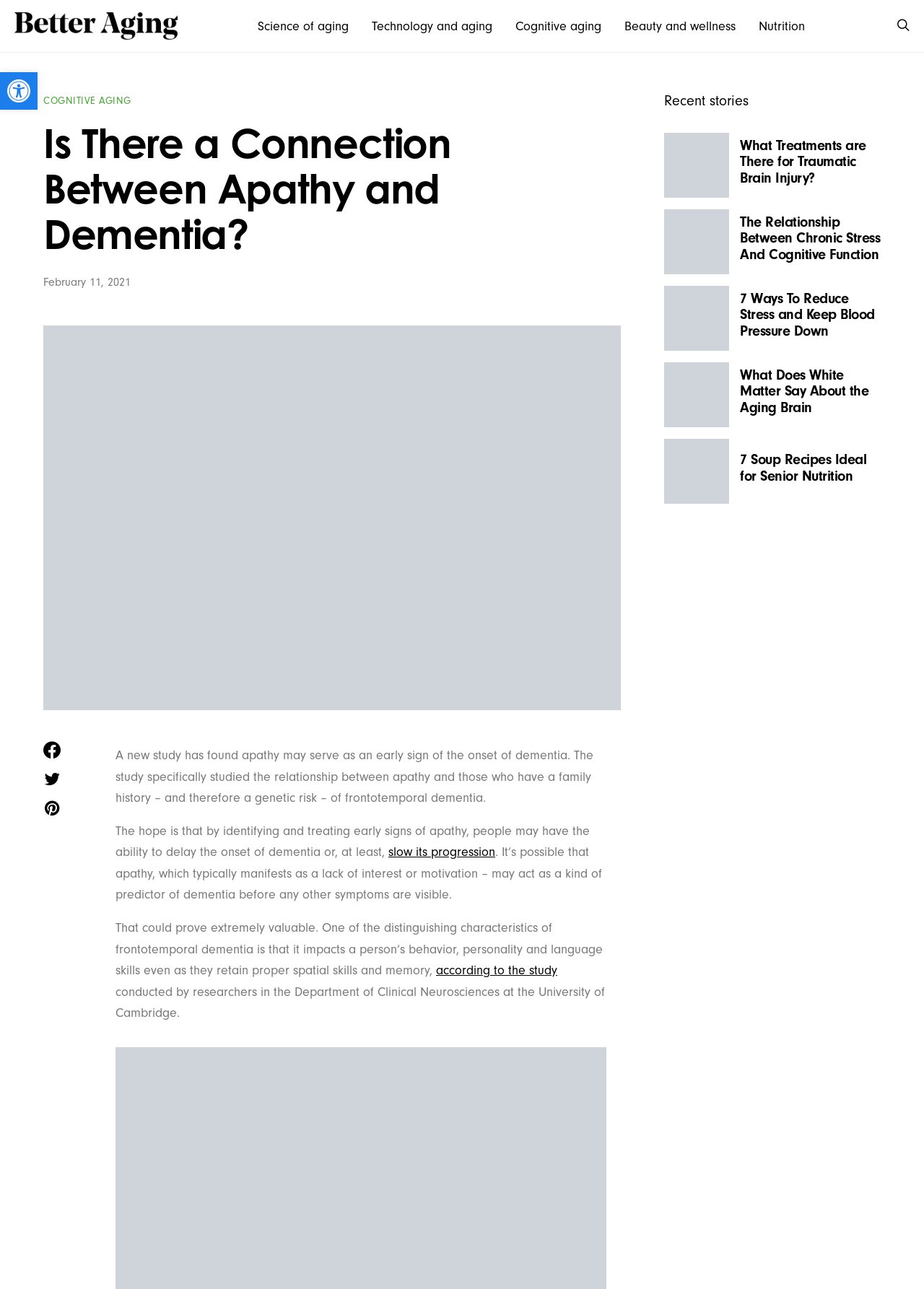Provide your answer in a single word or phrase: 
How many social media links are available?

3